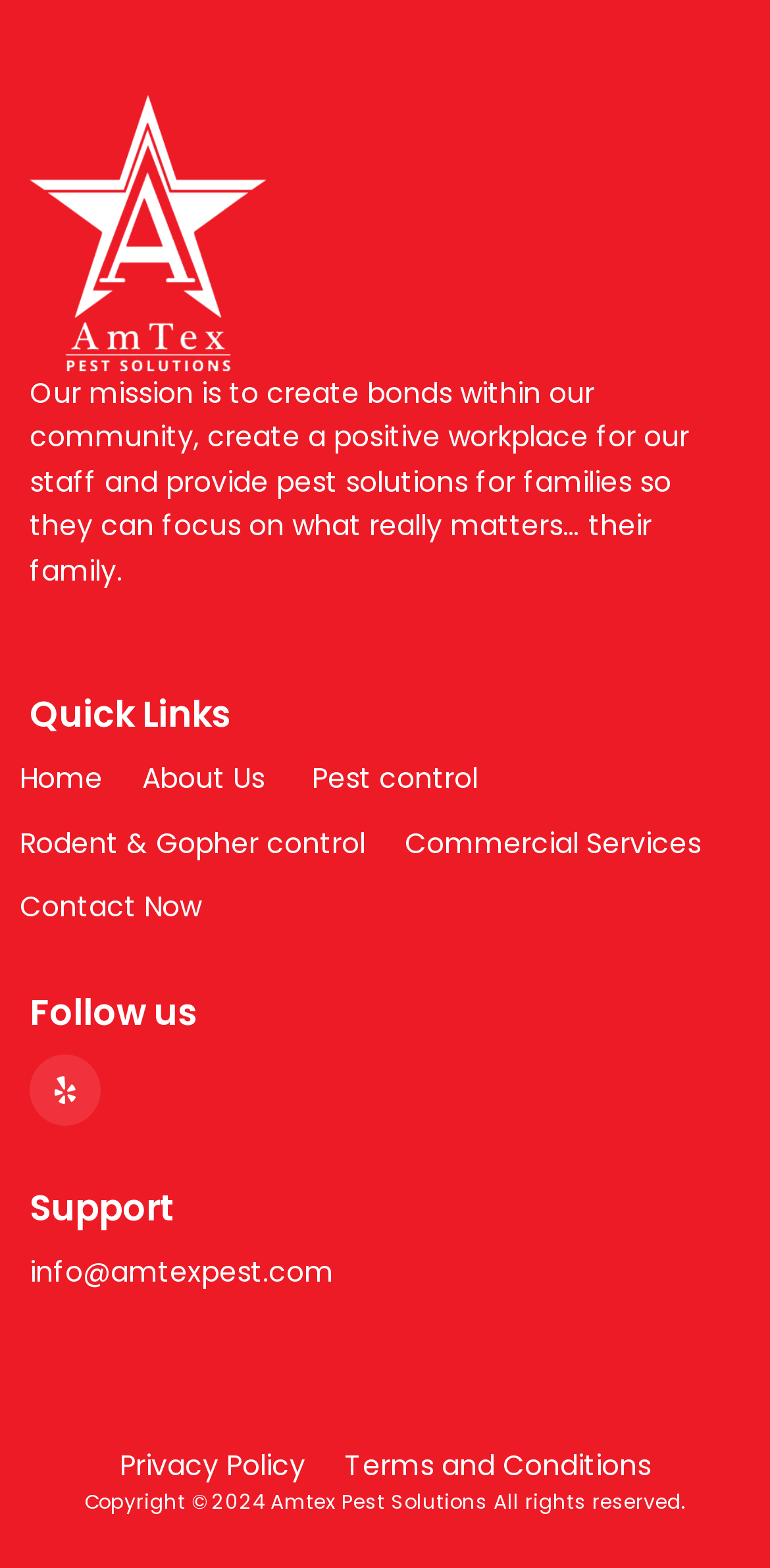Locate the bounding box coordinates of the region to be clicked to comply with the following instruction: "Get 'Pest control' services". The coordinates must be four float numbers between 0 and 1, in the form [left, top, right, bottom].

[0.405, 0.483, 0.621, 0.511]